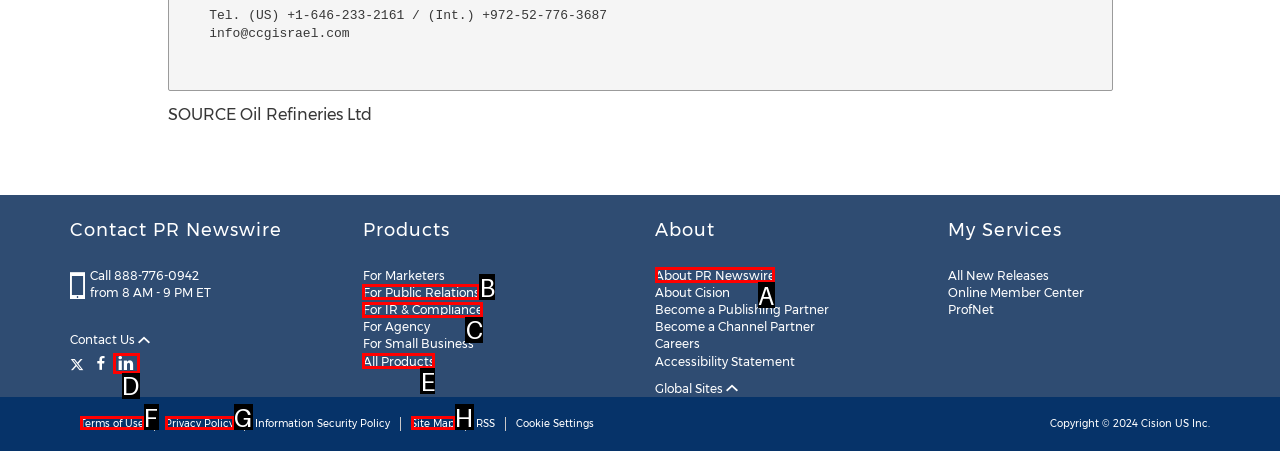Please indicate which HTML element to click in order to fulfill the following task: Learn About PR Newswire Respond with the letter of the chosen option.

A